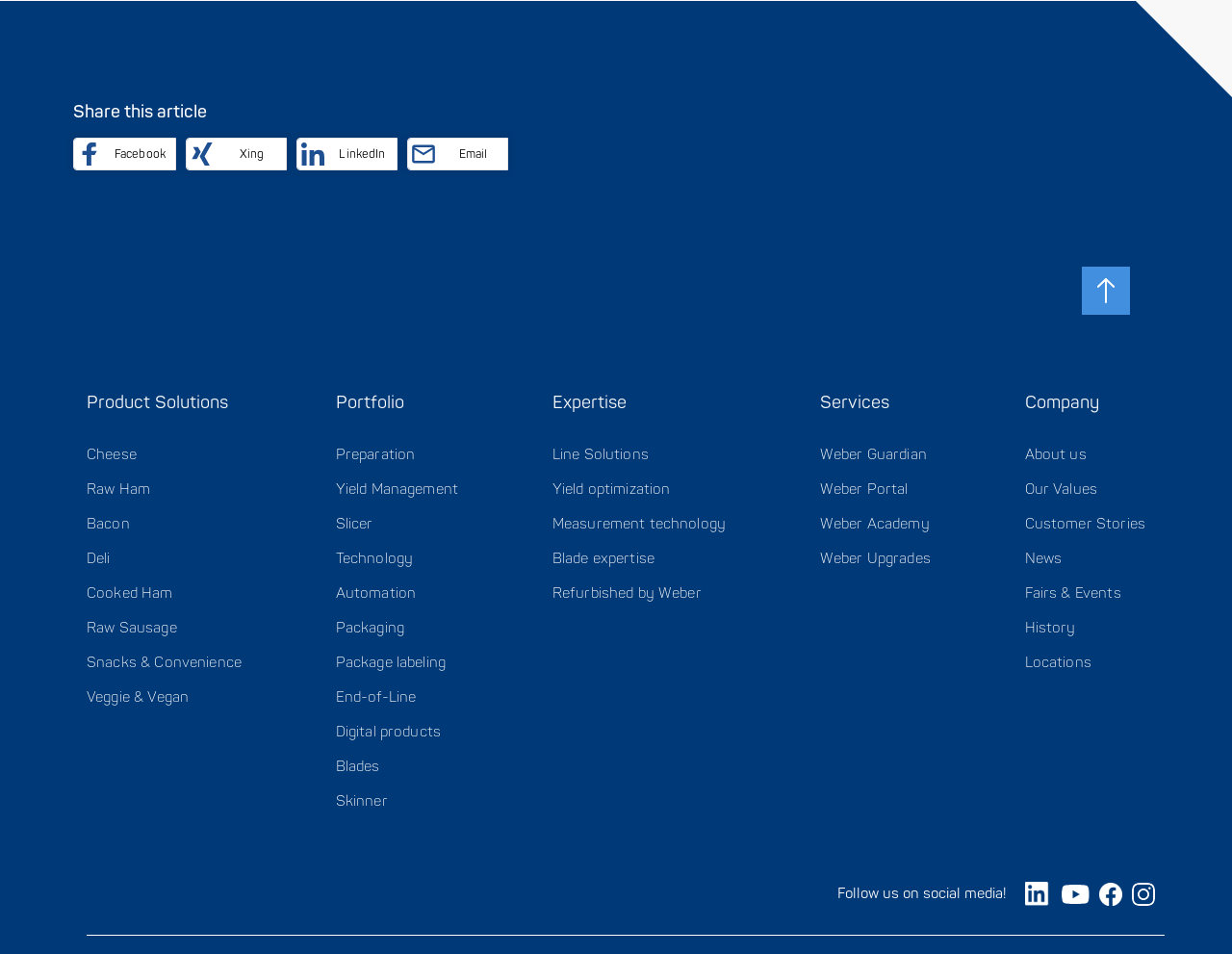Provide the bounding box coordinates, formatted as (top-left x, top-left y, bottom-right x, bottom-right y), with all values being floating point numbers between 0 and 1. Identify the bounding box of the UI element that matches the description: Snacks & Convenience

[0.07, 0.685, 0.196, 0.704]